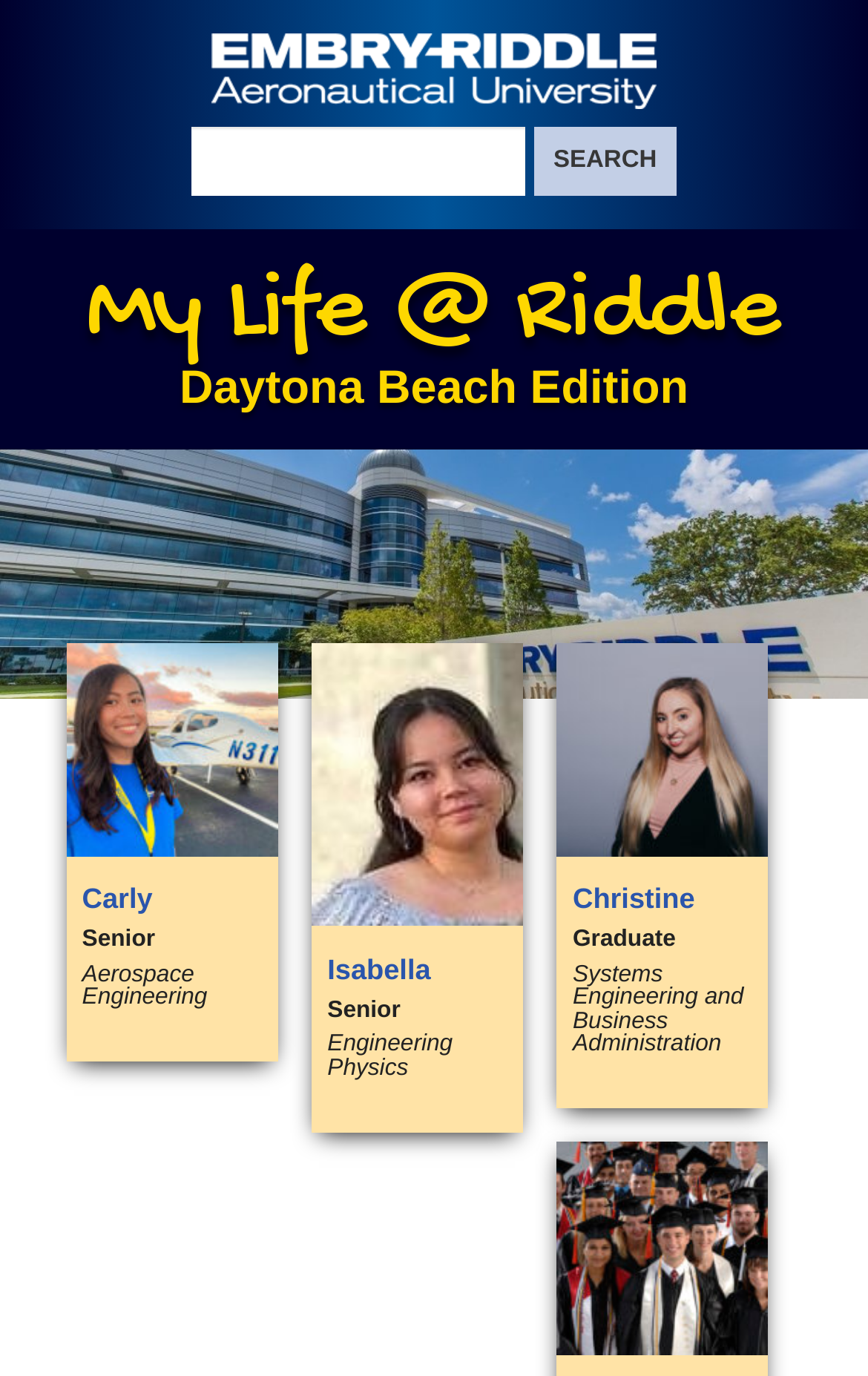Could you locate the bounding box coordinates for the section that should be clicked to accomplish this task: "Toggle the 'Table of Content'".

None